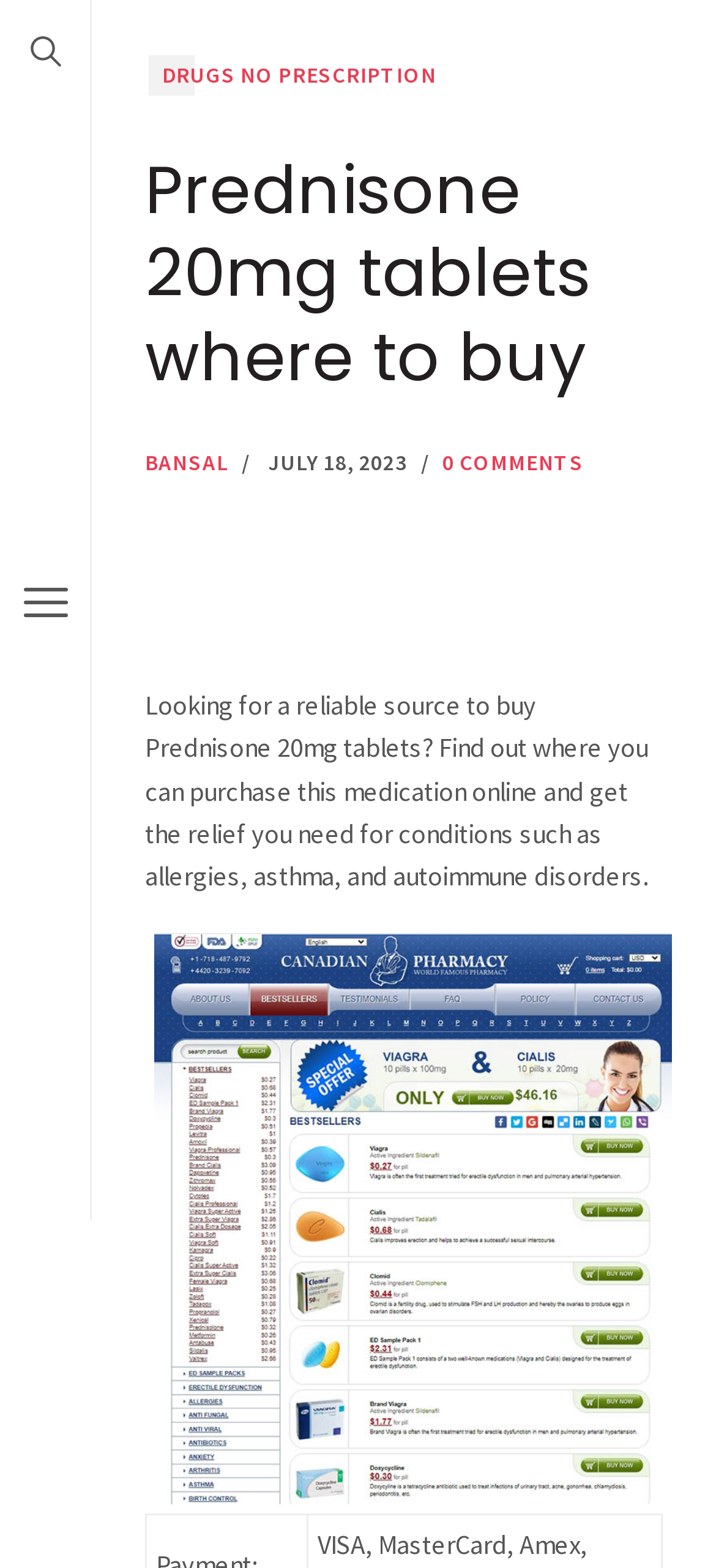What is the purpose of the webpage?
Your answer should be a single word or phrase derived from the screenshot.

To buy Prednisone 20mg tablets